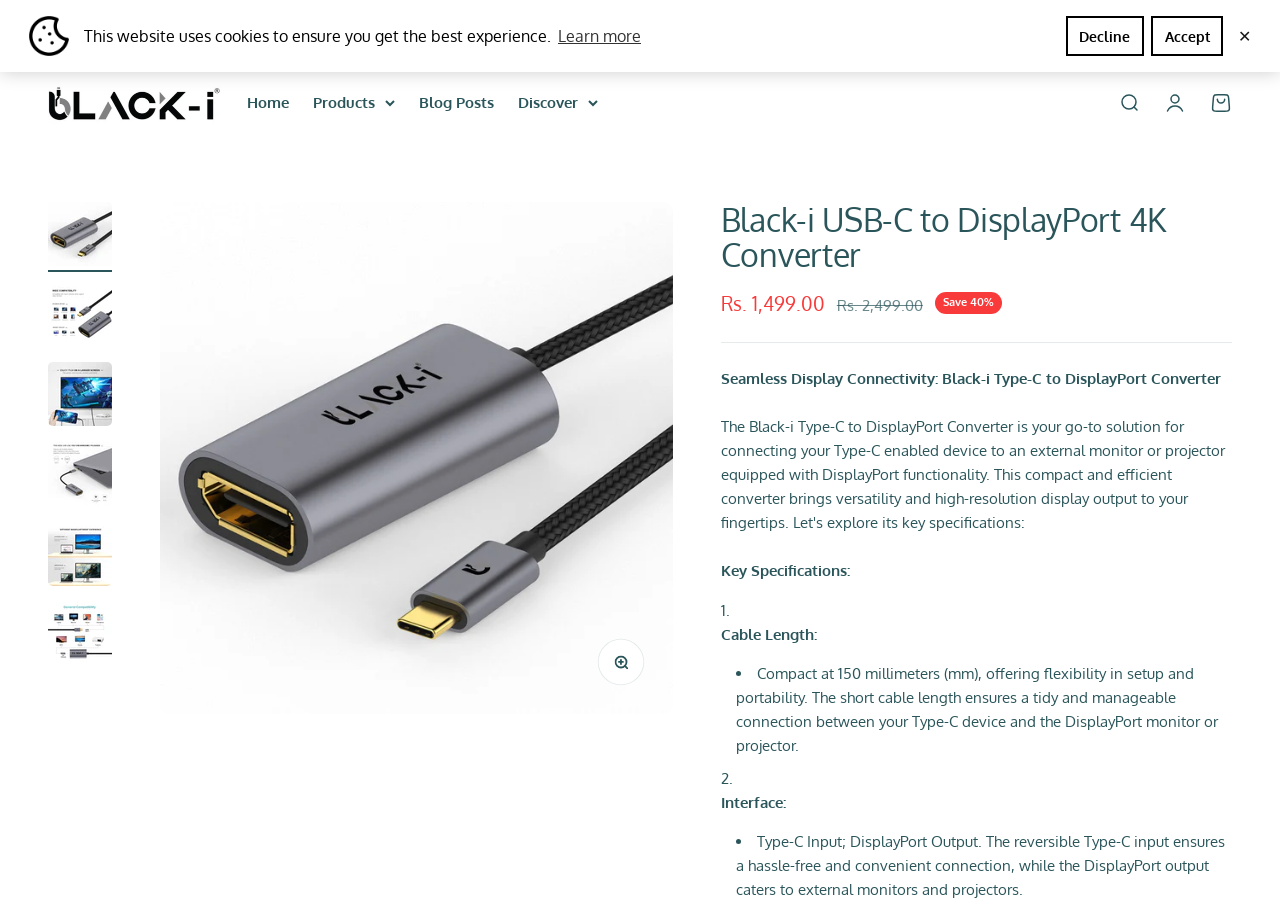What is the input interface of the product?
Refer to the image and give a detailed answer to the query.

I found the answer by looking at the text elements on the webpage. The text element with bounding box coordinates [0.575, 0.916, 0.957, 0.989] has the content 'Type-C Input; DisplayPort Output.', which suggests that the input interface of the product is Type-C.